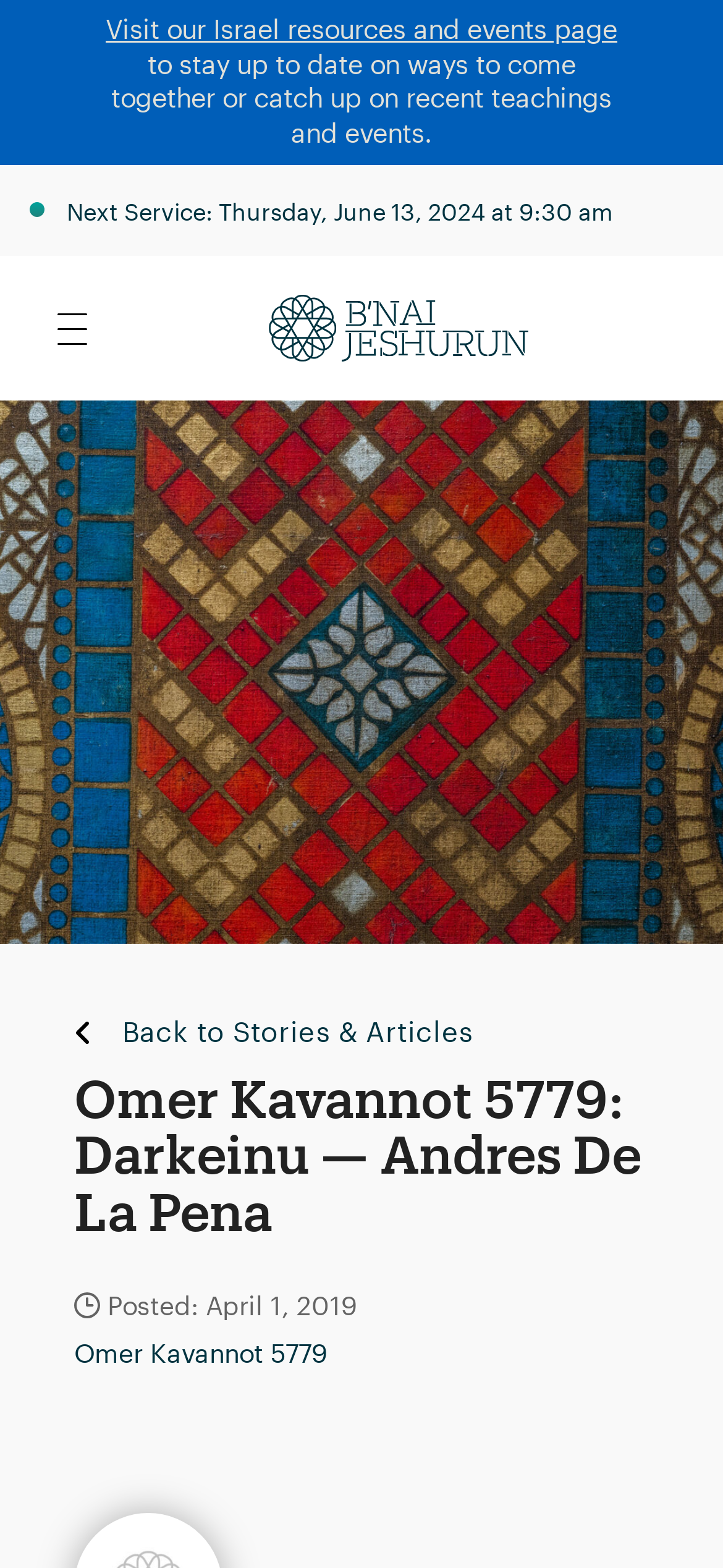Give the bounding box coordinates for this UI element: "aria-label="Tumblr" title="Tumblr"". The coordinates should be four float numbers between 0 and 1, arranged as [left, top, right, bottom].

None